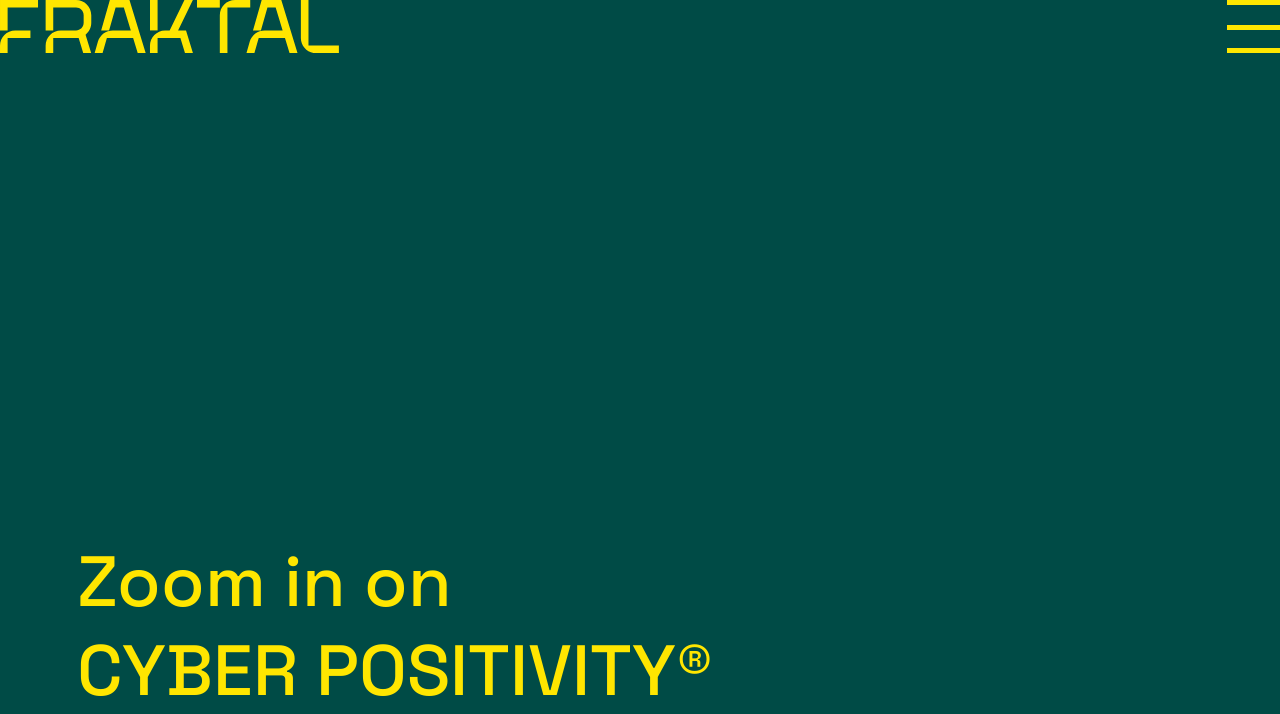Identify the bounding box coordinates for the element you need to click to achieve the following task: "Click the Menu button". Provide the bounding box coordinates as four float numbers between 0 and 1, in the form [left, top, right, bottom].

[0.958, 0.0, 1.0, 0.075]